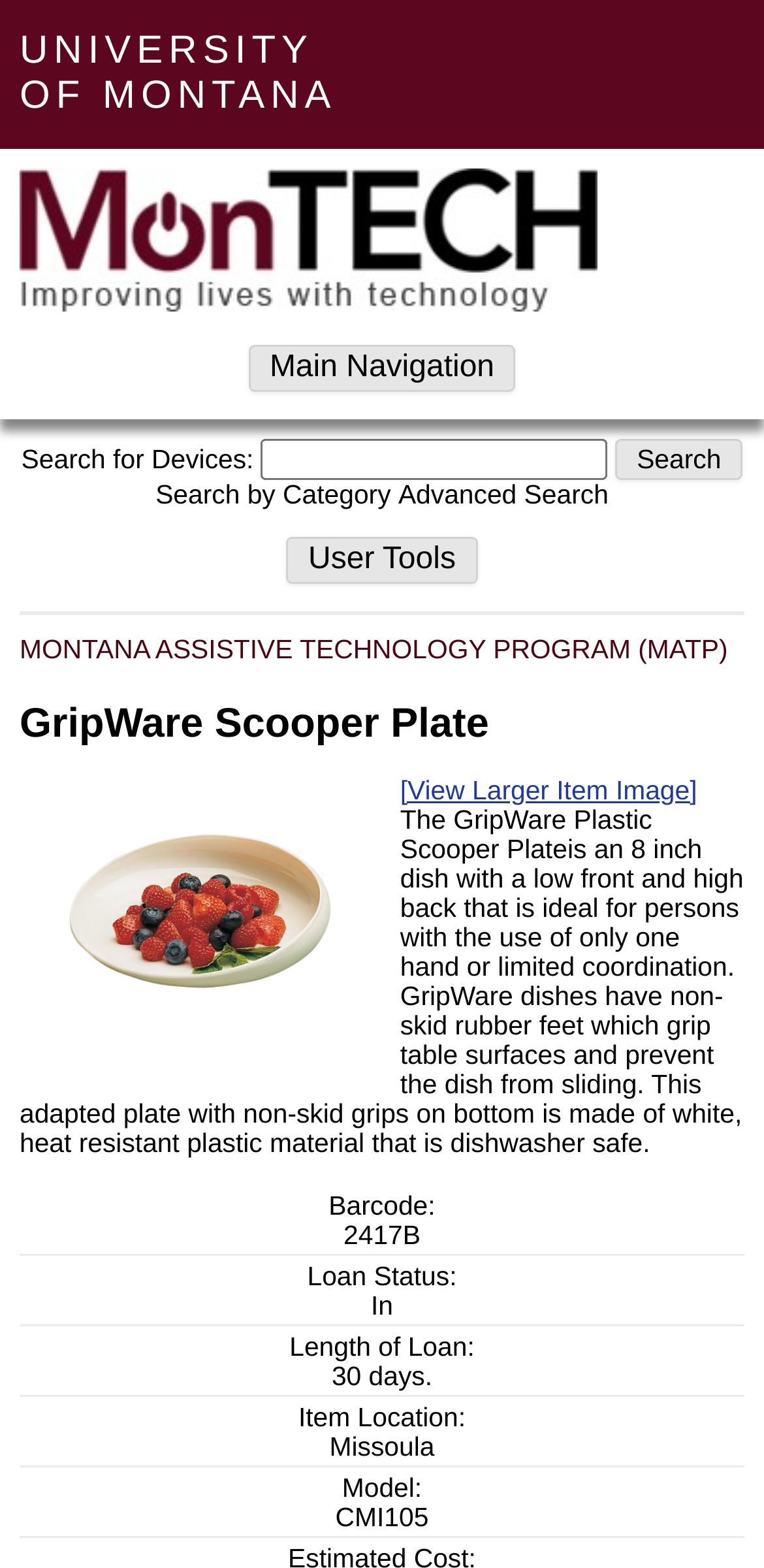Describe every aspect of the webpage in a detailed manner.

The webpage appears to be a product details page for an assistive technology device, specifically the GripWare Scooper Plate. At the top left corner, there is a link to the UNIVERSITY OF MONTANA and a logo image with the text "MonTECH, improving lives with technology". Below the logo, there is a main navigation menu.

On the top right side, there is a search bar with a label "Search for Devices:" and a search button. Below the search bar, there are two links: "Search by Category" and "Advanced Search".

The main content of the page is divided into two sections. The left section has a heading "User Tools" and a text "MONTANA ASSISTIVE TECHNOLOGY PROGRAM (MATP)". The right section has a heading "GripWare Scooper Plate" and displays detailed information about the product, including an image of the device, a description, and specifications such as barcode, loan status, length of loan, item location, and model.

The product description explains that the GripWare Scooper Plate is an adapted plate designed for individuals with limited coordination or the use of only one hand. It has non-skid rubber feet and is made of heat-resistant plastic material. The specifications are listed in a clear and organized manner, making it easy to read and understand.